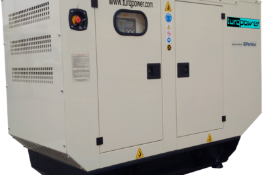Give a comprehensive caption for the image.

This image showcases a diesel generator, specifically designed for industrial and construction applications. The generator is housed in a beige enclosure, featuring safety warning labels and operational controls on the front panel. A digital display can be seen, likely indicating the generator's operational status and metrics. This type of equipment is crucial for providing reliable backup power and is utilized extensively in various construction projects. The robust design ensures durability while maintaining efficient performance in demanding environments.